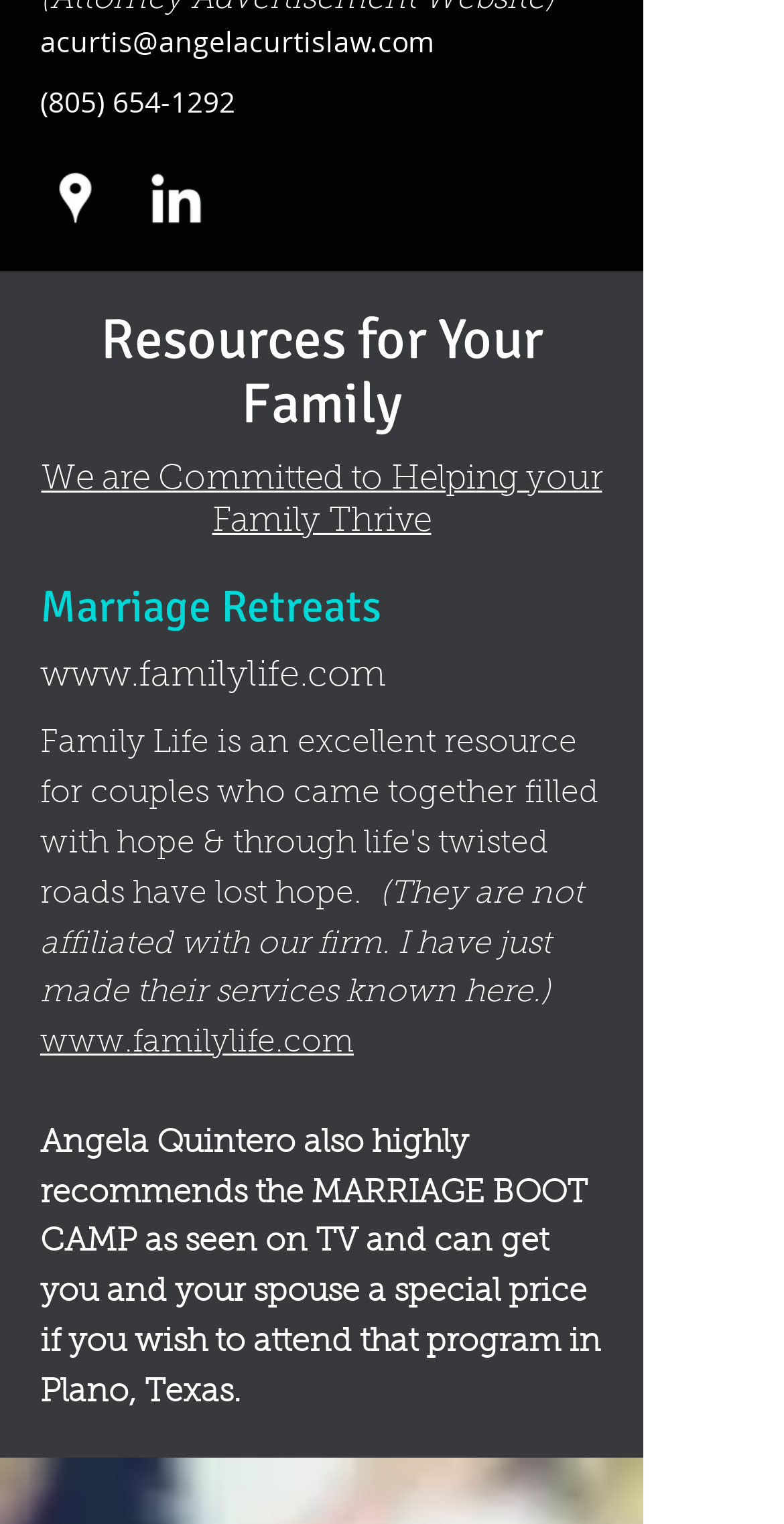Using the webpage screenshot, locate the HTML element that fits the following description and provide its bounding box: "aria-label="Google Places"".

[0.051, 0.107, 0.141, 0.153]